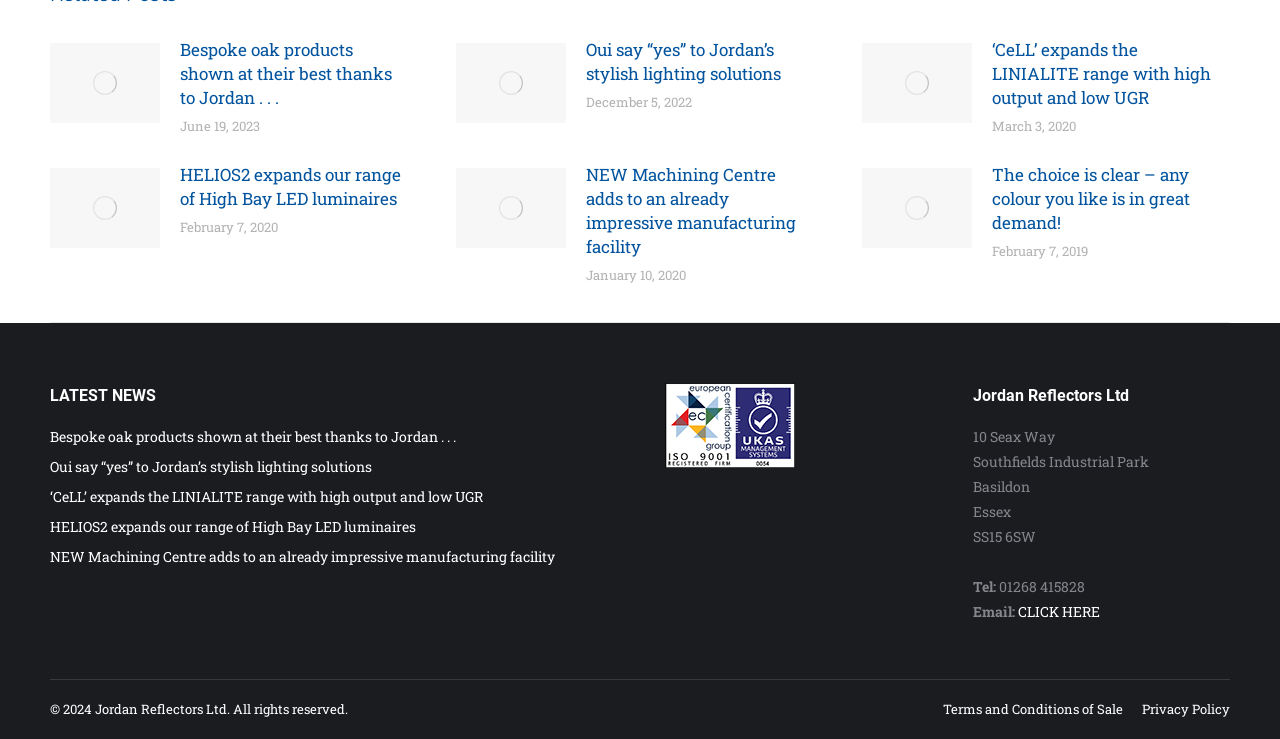Please provide a comprehensive answer to the question below using the information from the image: What is the latest news section title?

The latest news section title can be found at the top of the webpage, where it is written in bold letters as 'LATEST NEWS'.